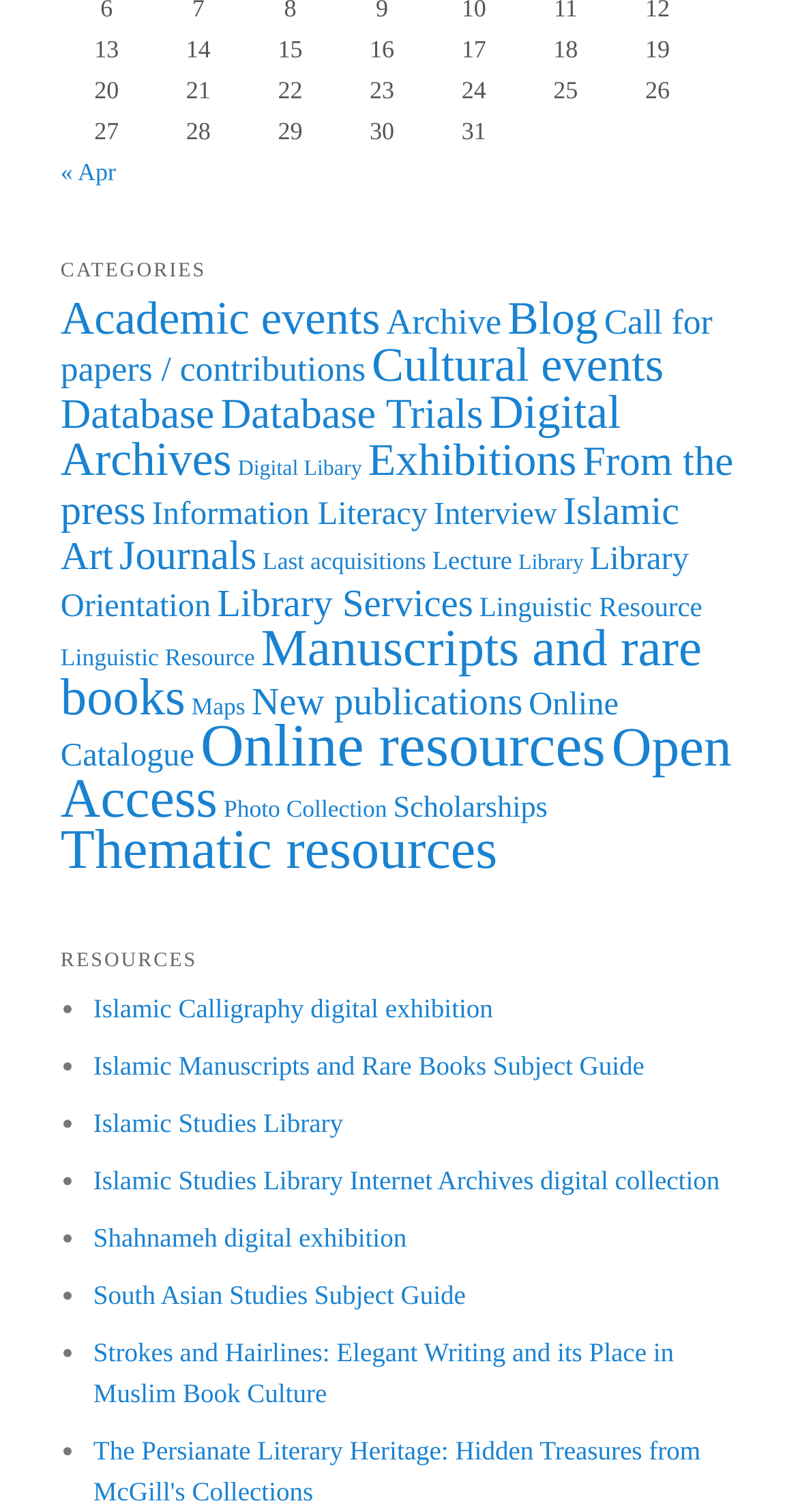How many items are in the 'Manuscripts and rare books' category?
From the screenshot, provide a brief answer in one word or phrase.

98